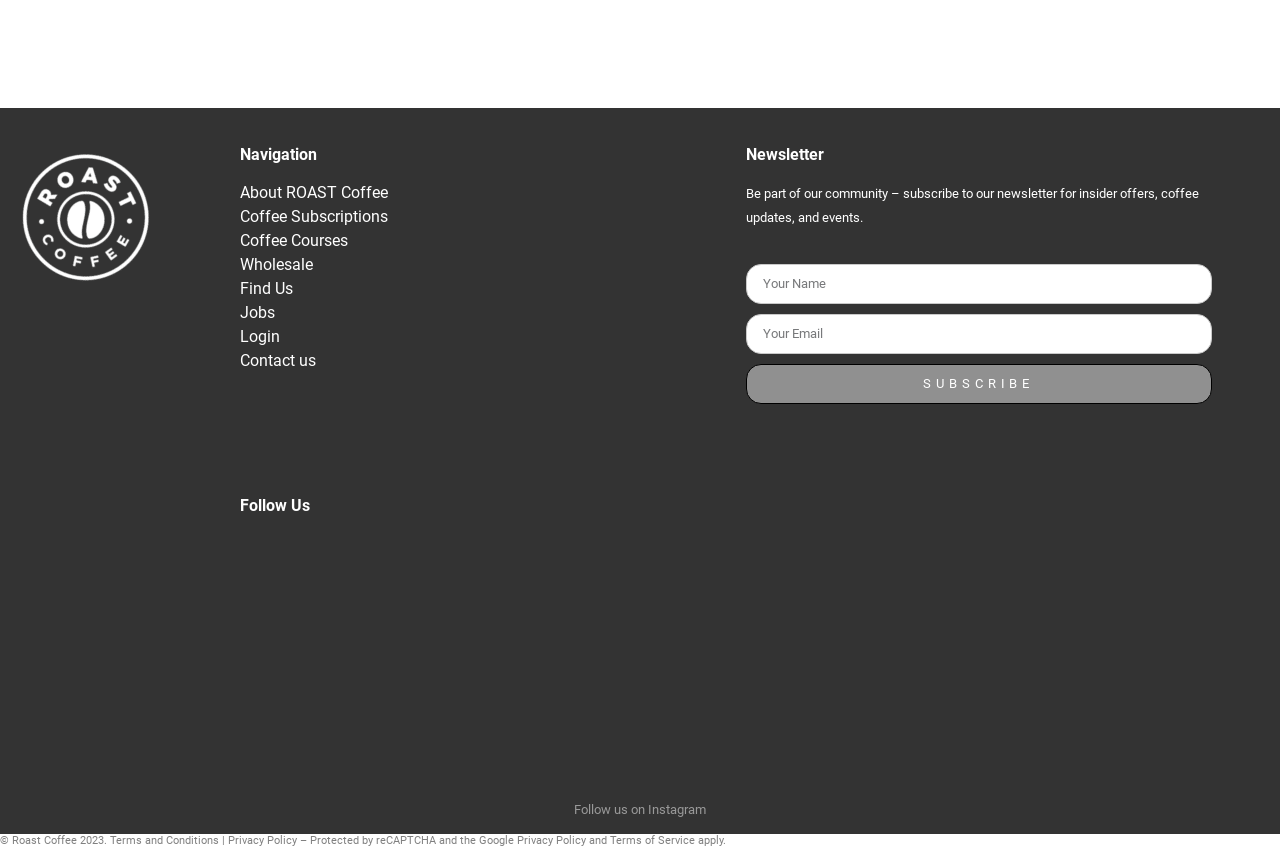What is the name of the coffee company?
Based on the visual, give a brief answer using one word or a short phrase.

ROAST Coffee